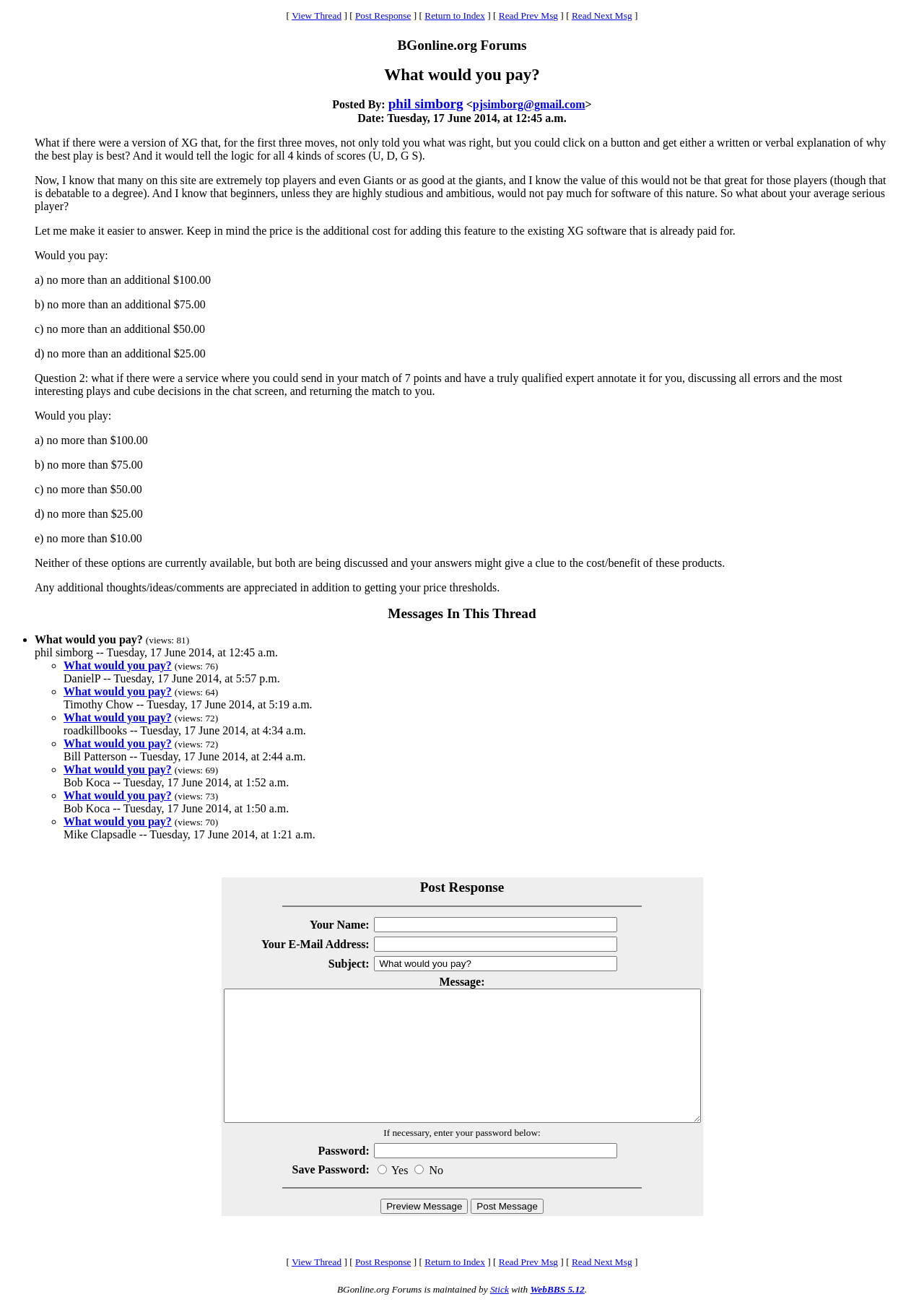Locate the bounding box coordinates of the segment that needs to be clicked to meet this instruction: "Click on 'phil simborg'".

[0.42, 0.073, 0.501, 0.085]